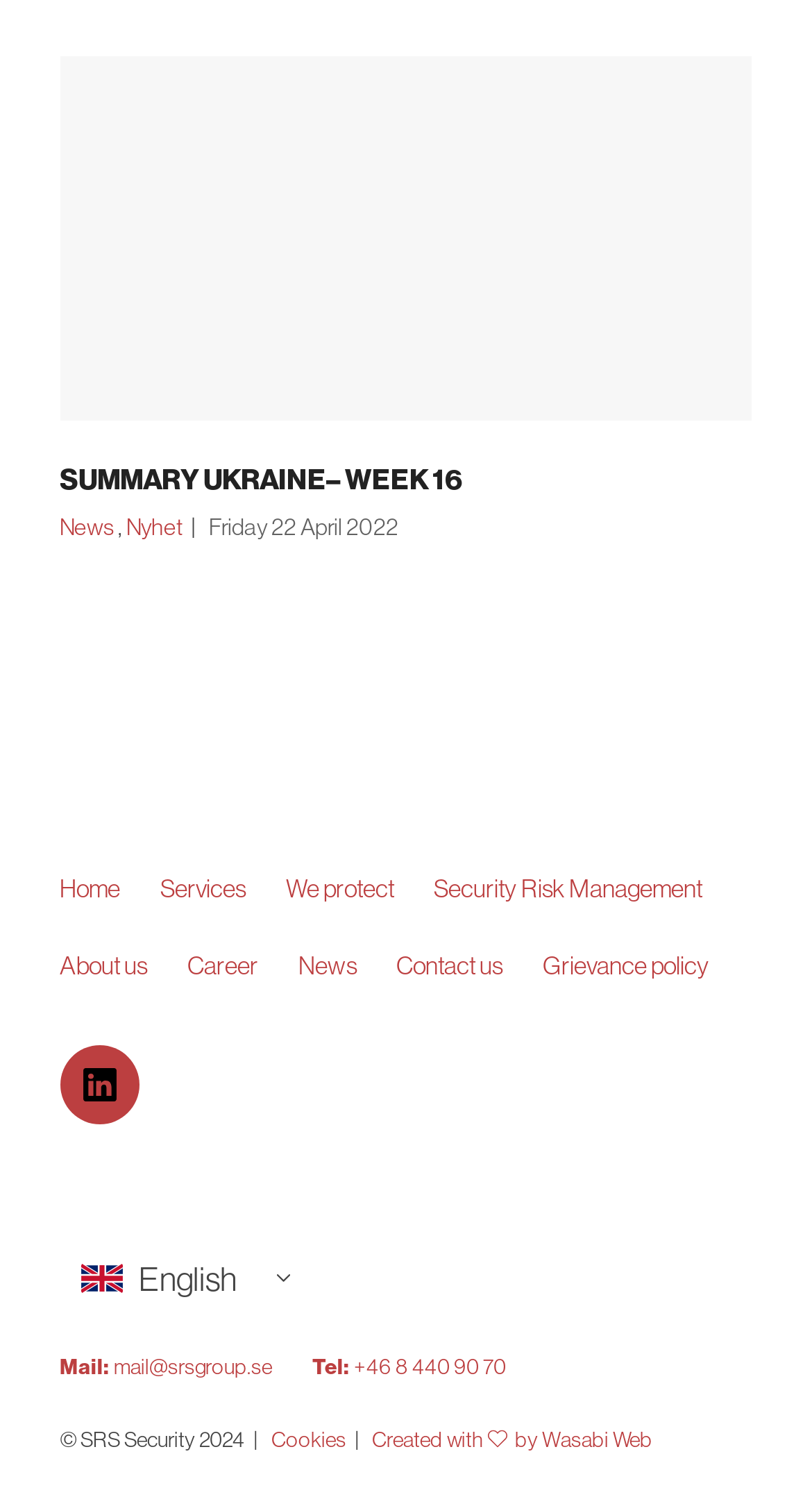Give the bounding box coordinates for the element described as: "Security Risk Management".

[0.534, 0.582, 0.865, 0.603]